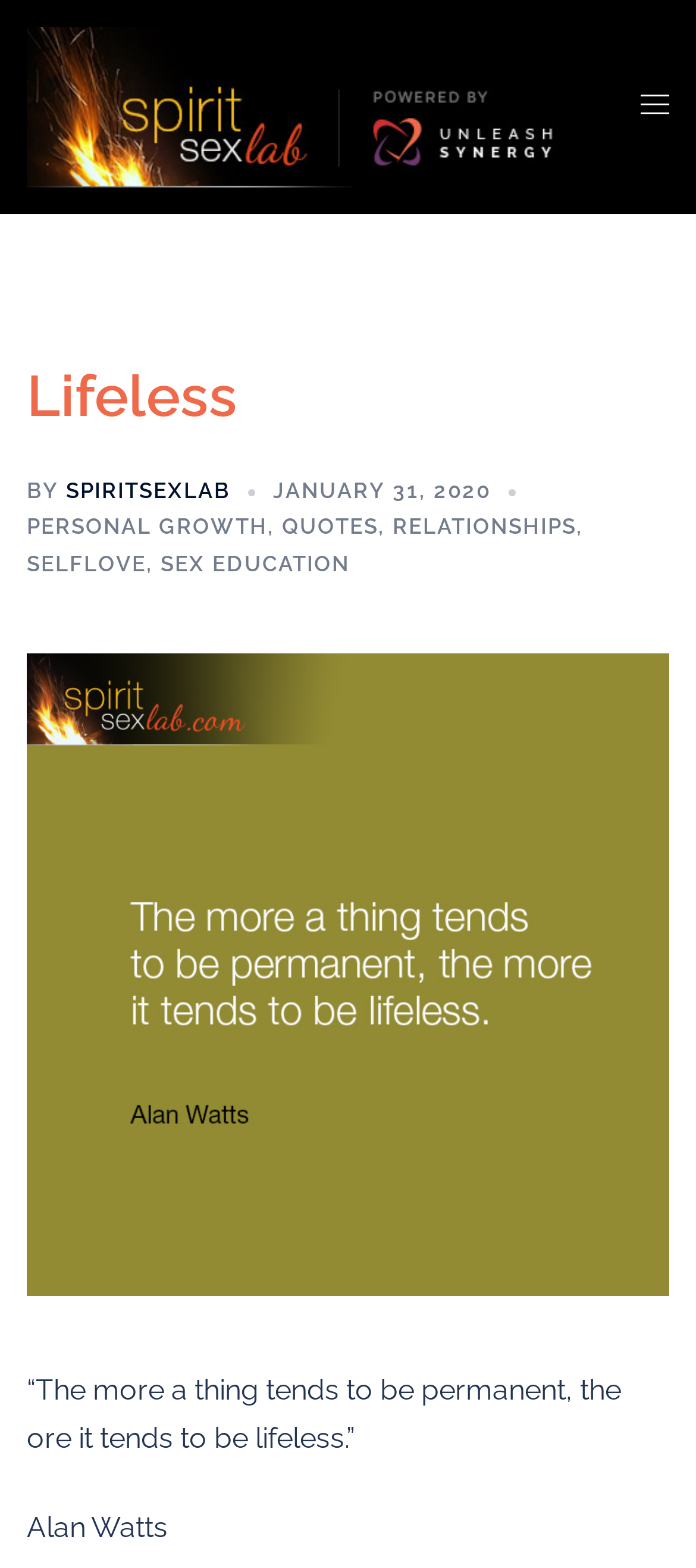Provide the bounding box coordinates for the area that should be clicked to complete the instruction: "Click the toggle menu button".

[0.921, 0.053, 0.962, 0.084]